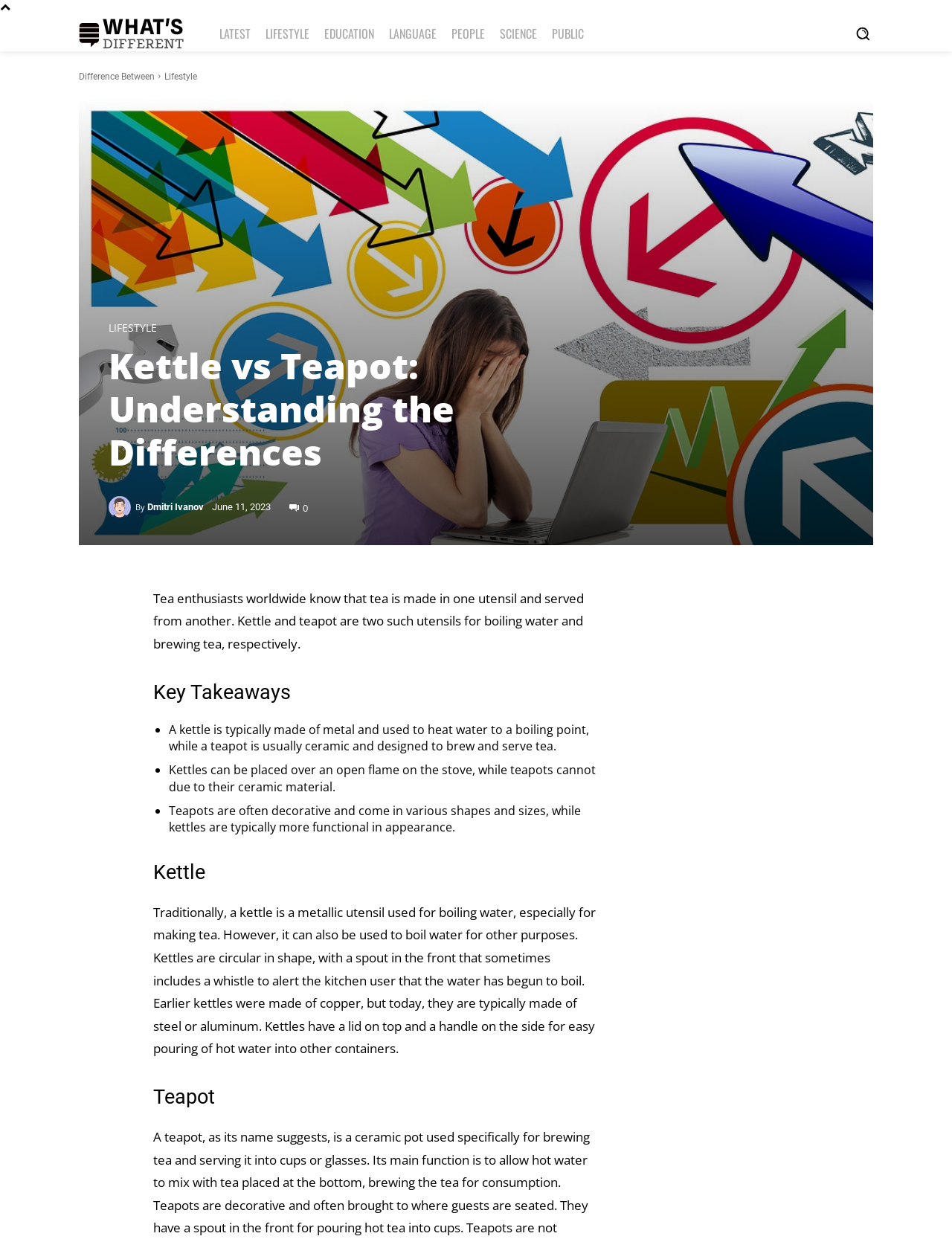Extract the main heading text from the webpage.

Kettle vs Teapot: Understanding the Differences